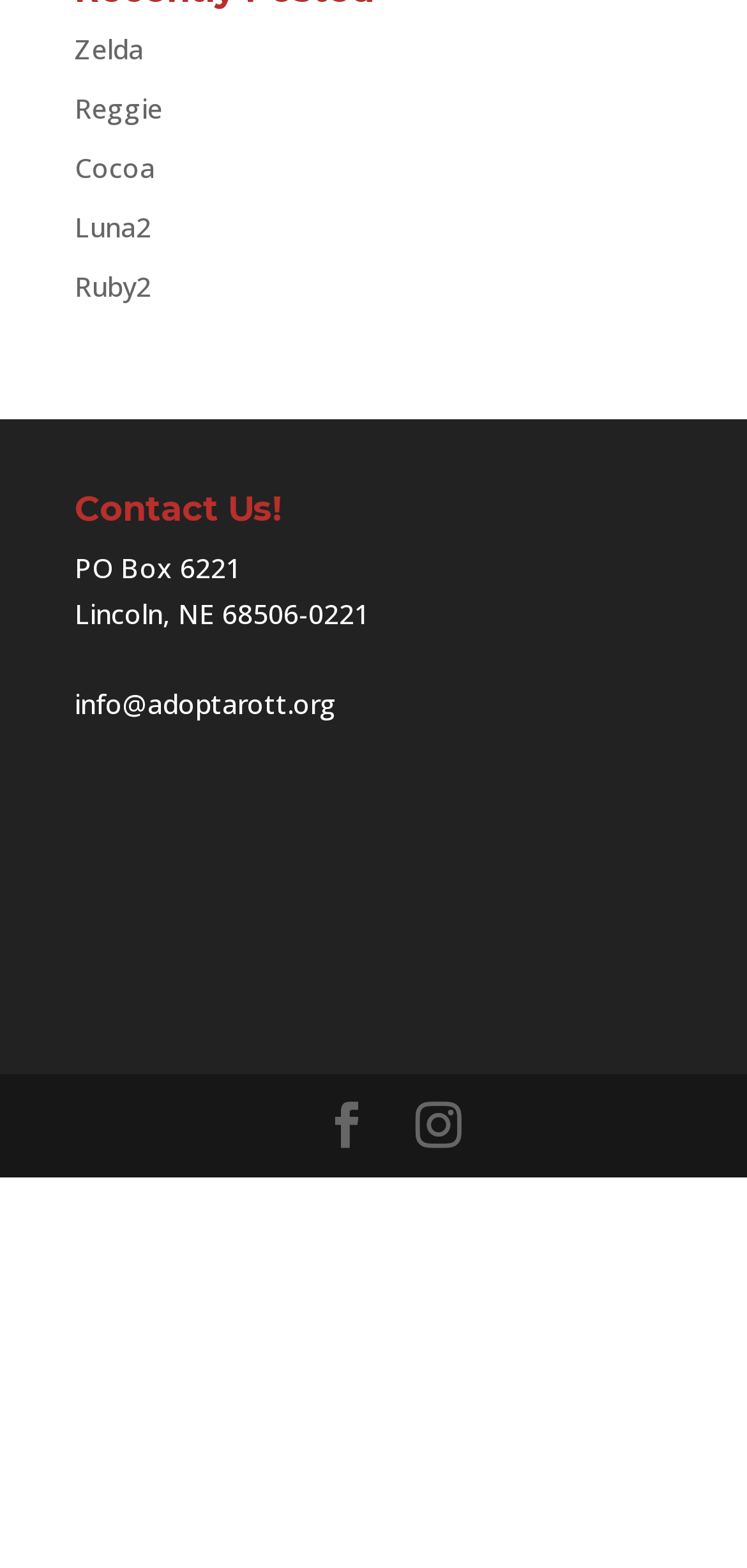Provide the bounding box coordinates of the area you need to click to execute the following instruction: "click on Zelda".

[0.1, 0.02, 0.192, 0.043]